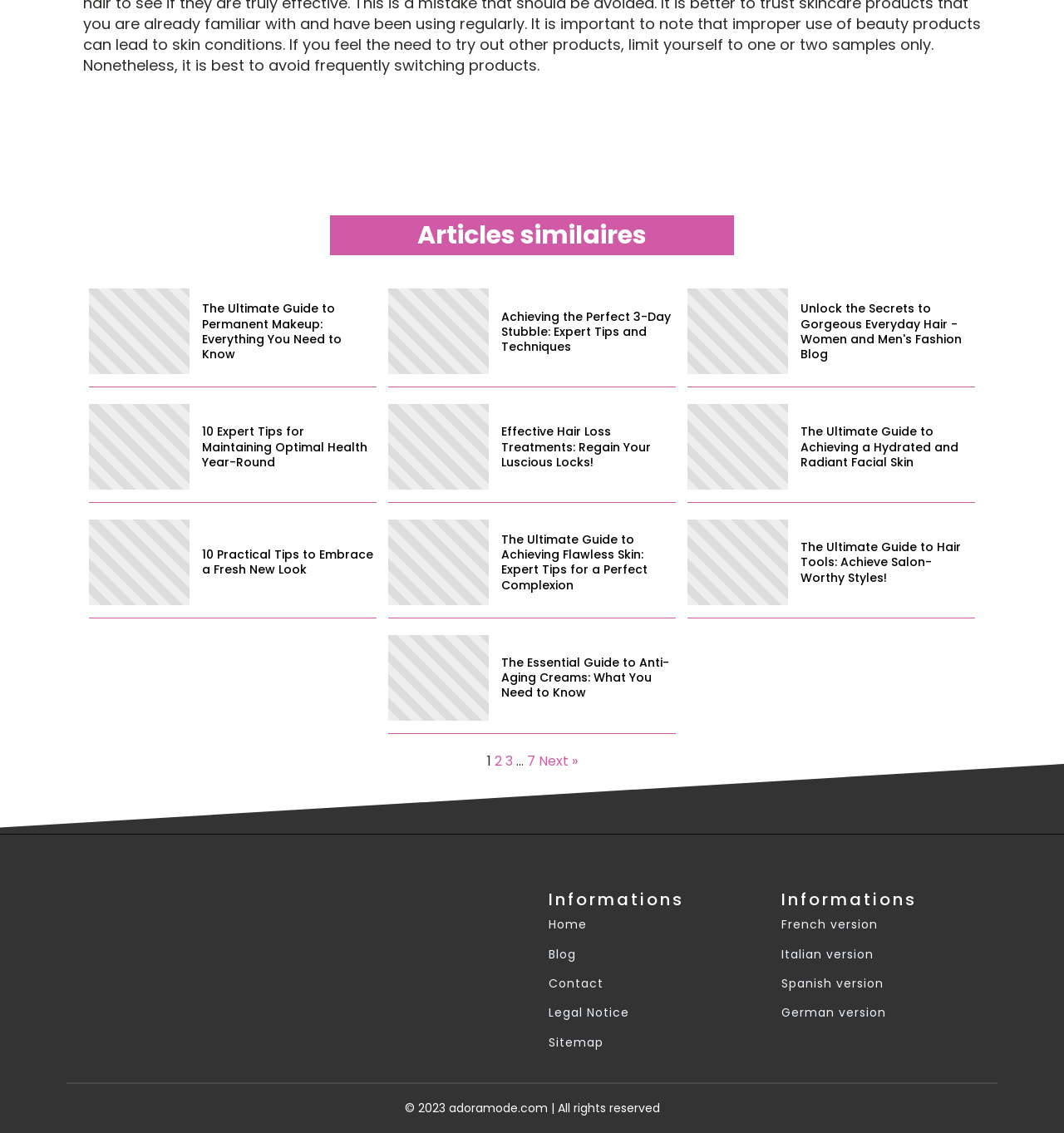Determine the bounding box coordinates of the clickable element necessary to fulfill the instruction: "Click on the article 'The Ultimate Guide to Permanent Makeup: Everything You Need to Know'". Provide the coordinates as four float numbers within the 0 to 1 range, i.e., [left, top, right, bottom].

[0.19, 0.266, 0.354, 0.319]